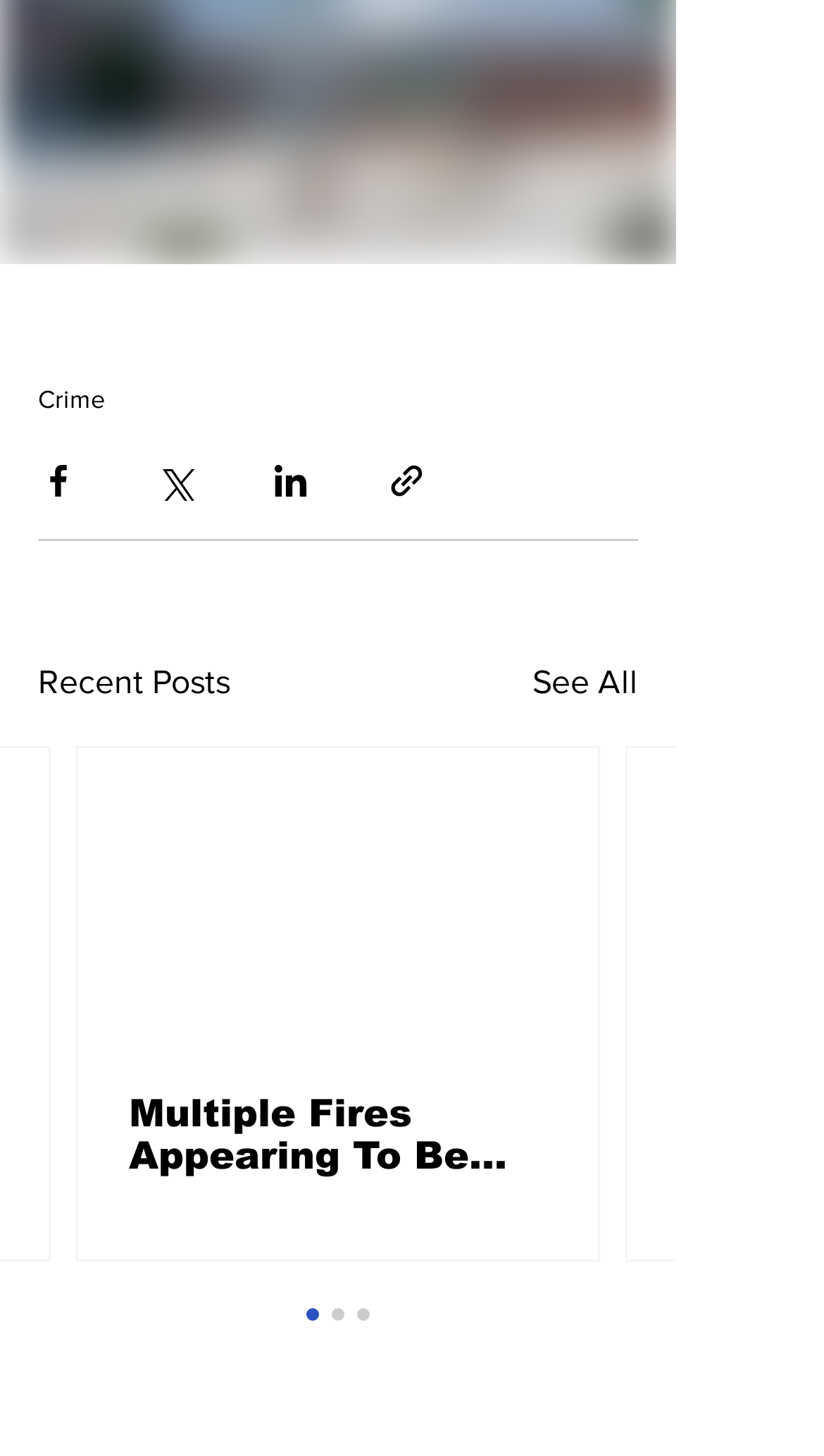Using the format (top-left x, top-left y, bottom-right x, bottom-right y), and given the element description, identify the bounding box coordinates within the screenshot: See All

[0.646, 0.452, 0.774, 0.487]